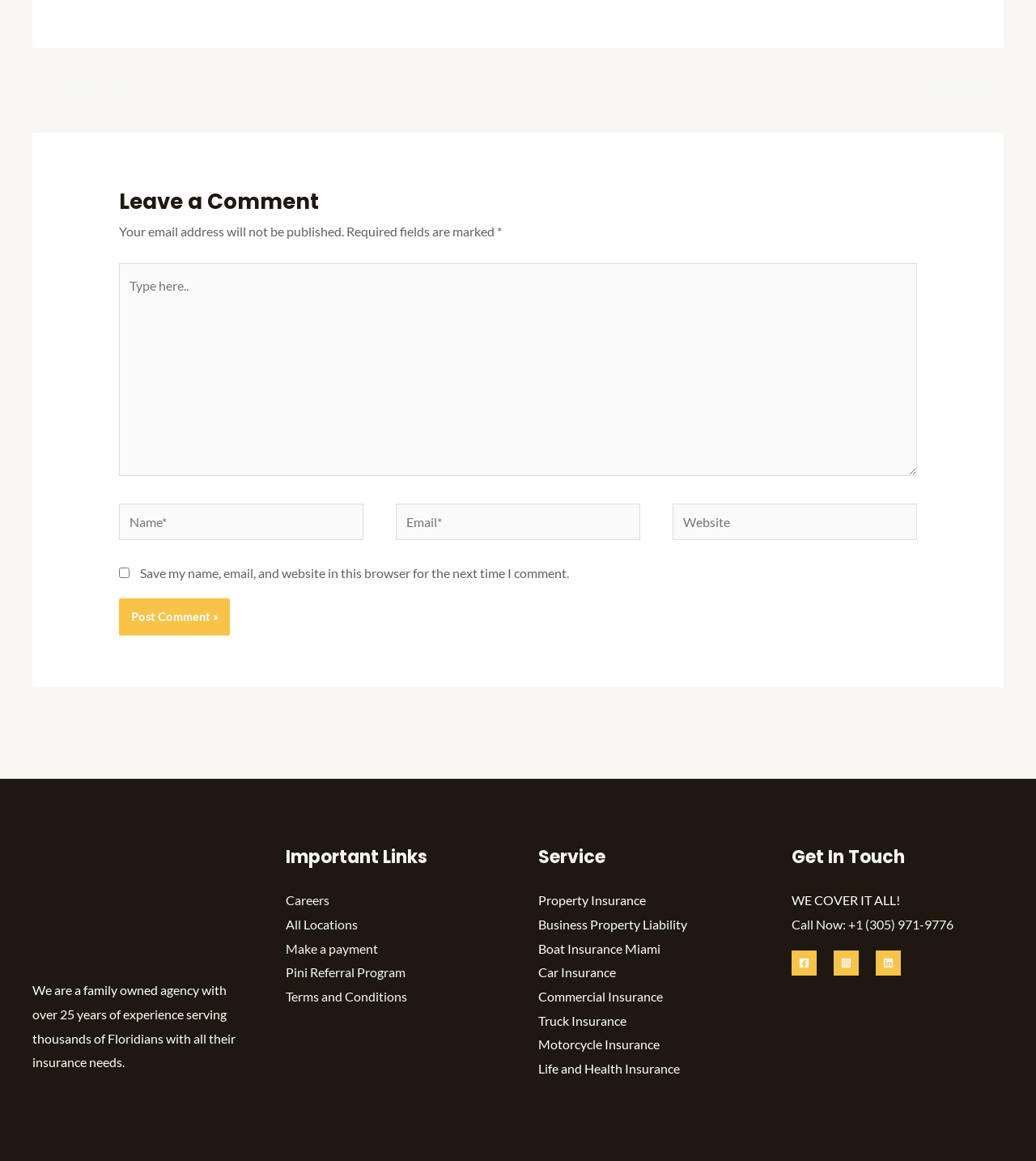Please identify the bounding box coordinates of the element I should click to complete this instruction: 'Leave a comment'. The coordinates should be given as four float numbers between 0 and 1, like this: [left, top, right, bottom].

[0.115, 0.159, 0.885, 0.189]